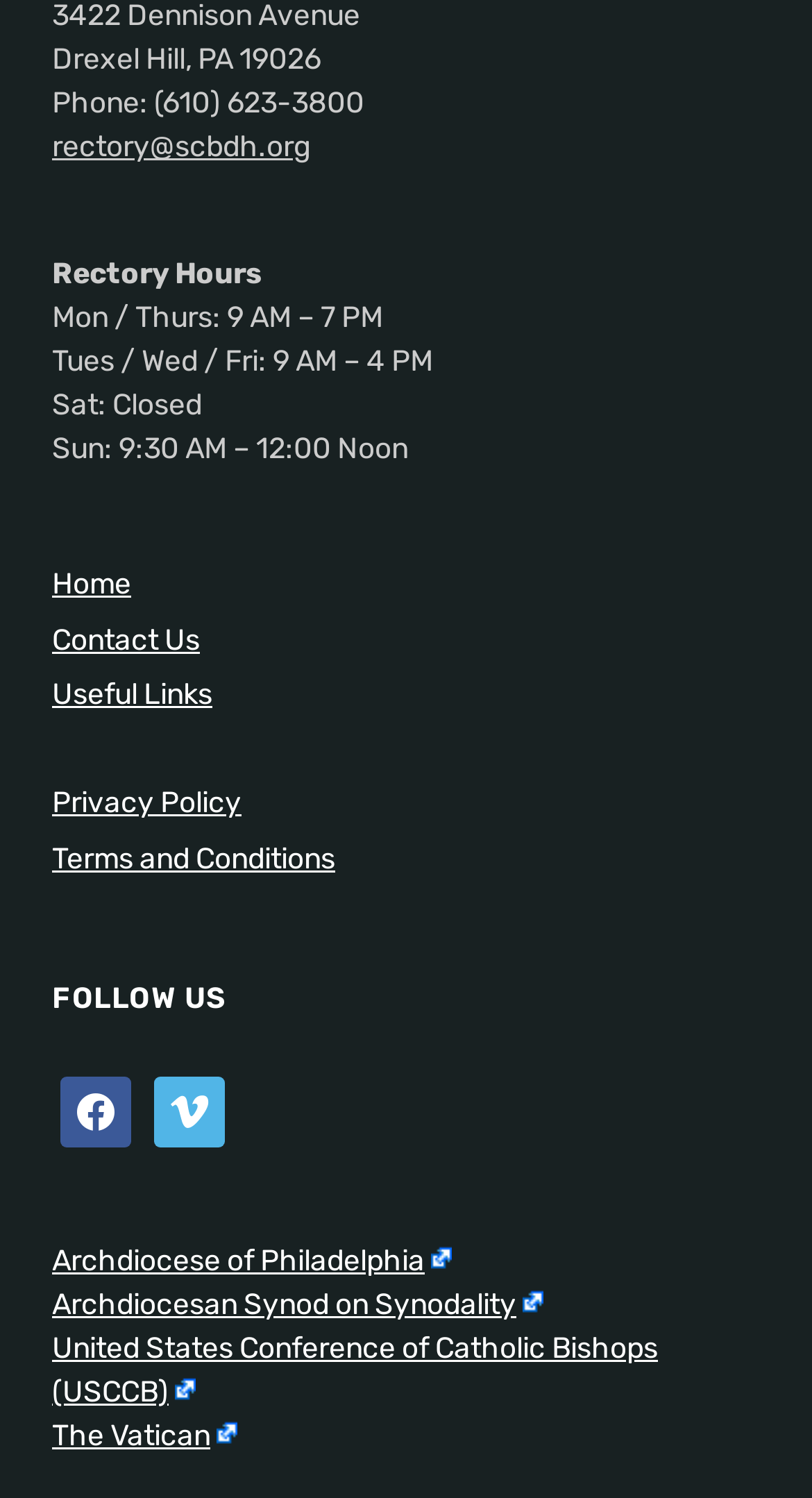What social media platform has the icon ?
Look at the screenshot and give a one-word or phrase answer.

facebook